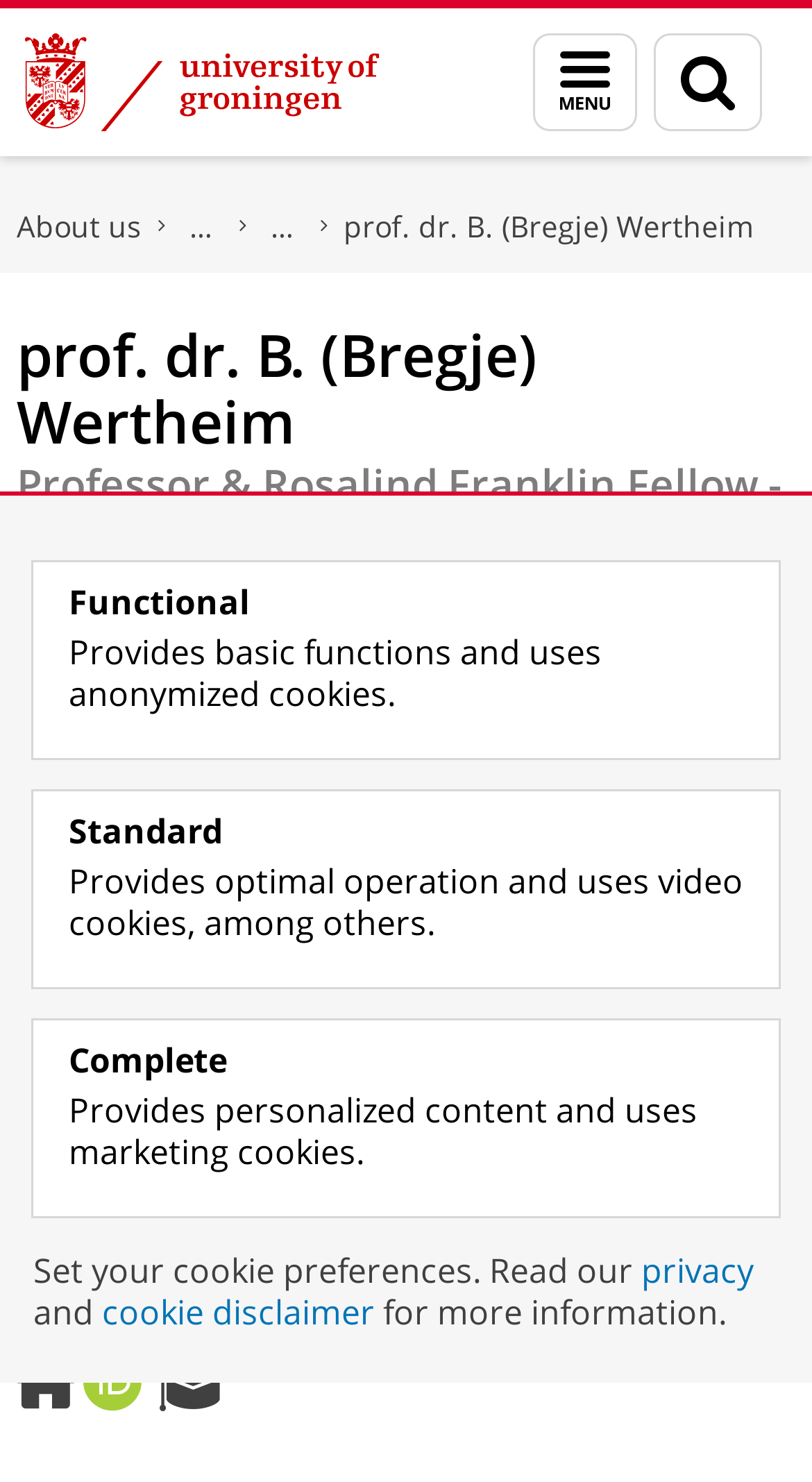Can you provide the bounding box coordinates for the element that should be clicked to implement the instruction: "Visit the homepage of prof. dr. B. (Bregje) Wertheim"?

[0.021, 0.922, 0.092, 0.953]